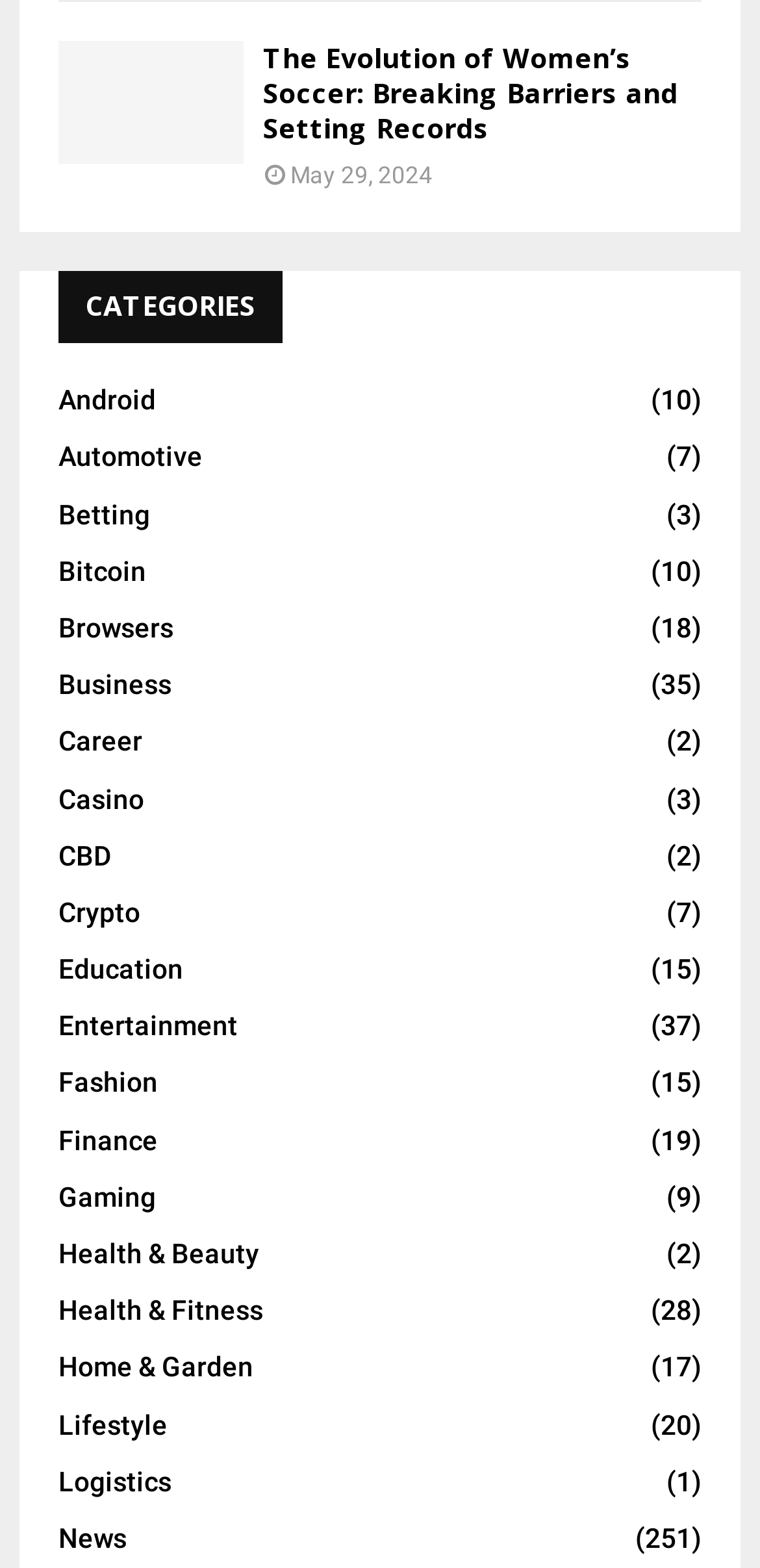Answer the following in one word or a short phrase: 
What is the date of the article?

May 29, 2024